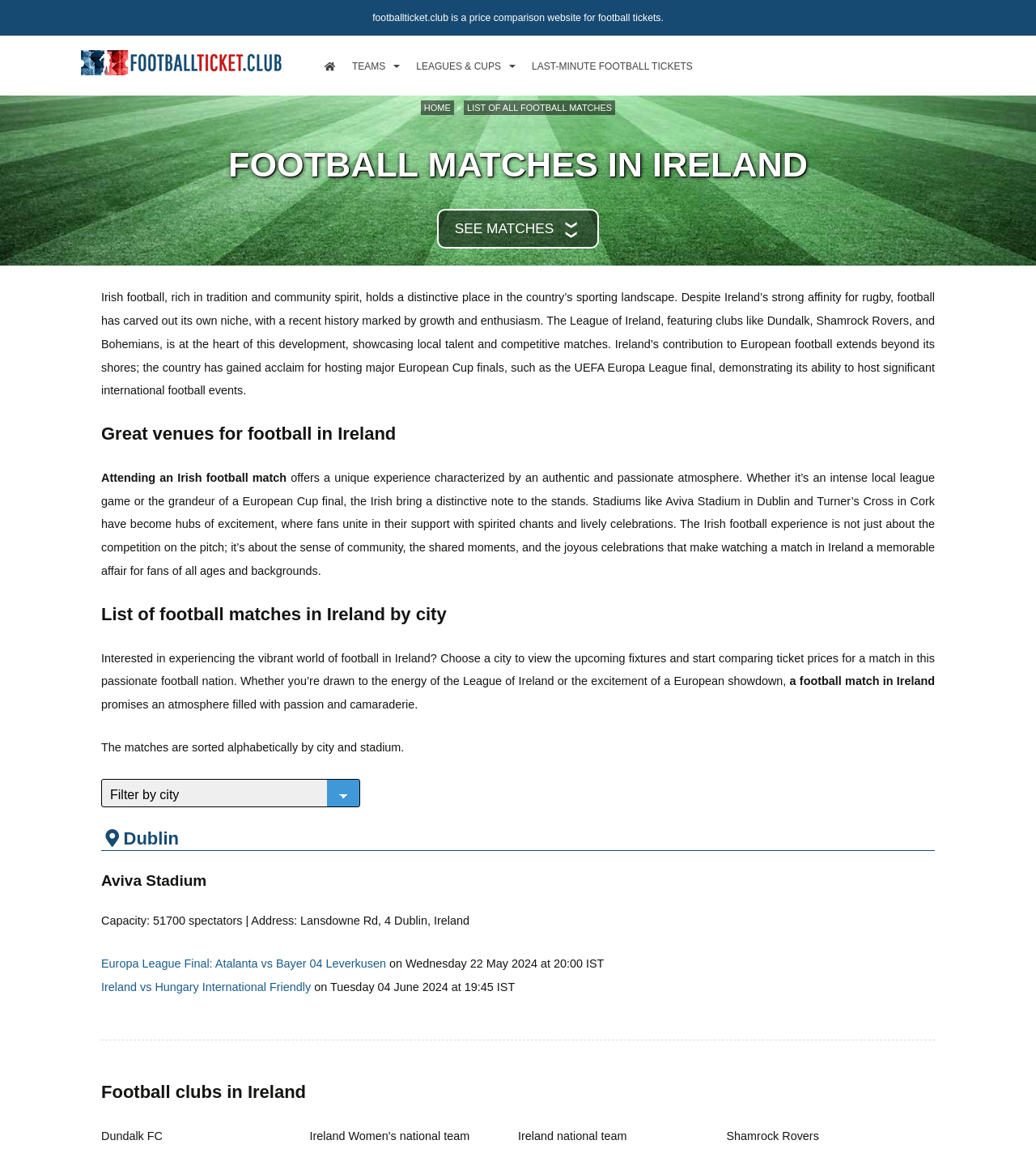Locate the bounding box coordinates of the element to click to perform the following action: 'Click on the link to see all football matches'. The coordinates should be given as four float values between 0 and 1, in the form of [left, top, right, bottom].

[0.448, 0.086, 0.594, 0.099]